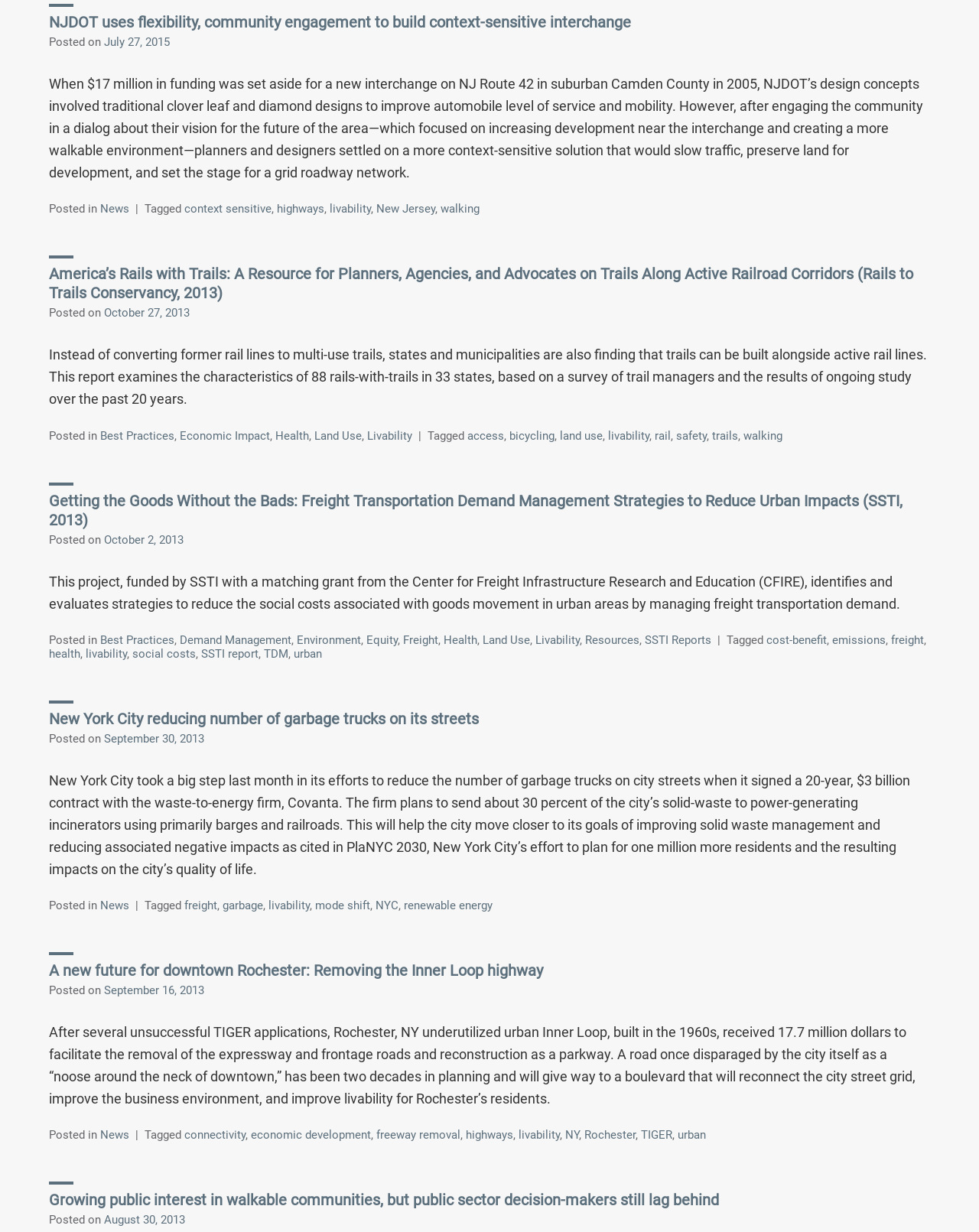Given the webpage screenshot and the description, determine the bounding box coordinates (top-left x, top-left y, bottom-right x, bottom-right y) that define the location of the UI element matching this description: renewable energy

[0.412, 0.73, 0.503, 0.741]